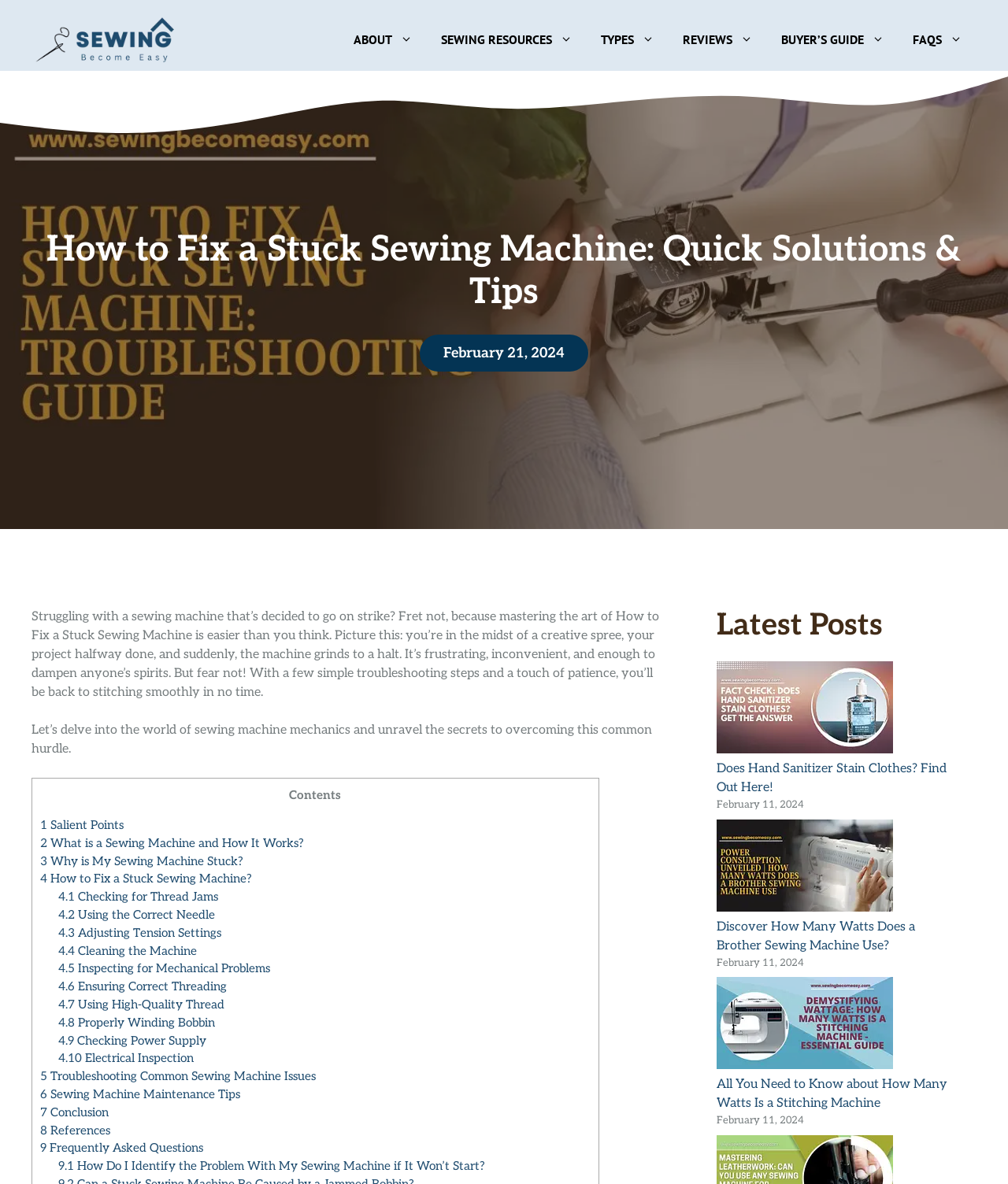Identify the main heading from the webpage and provide its text content.

How to Fix a Stuck Sewing Machine: Quick Solutions & Tips